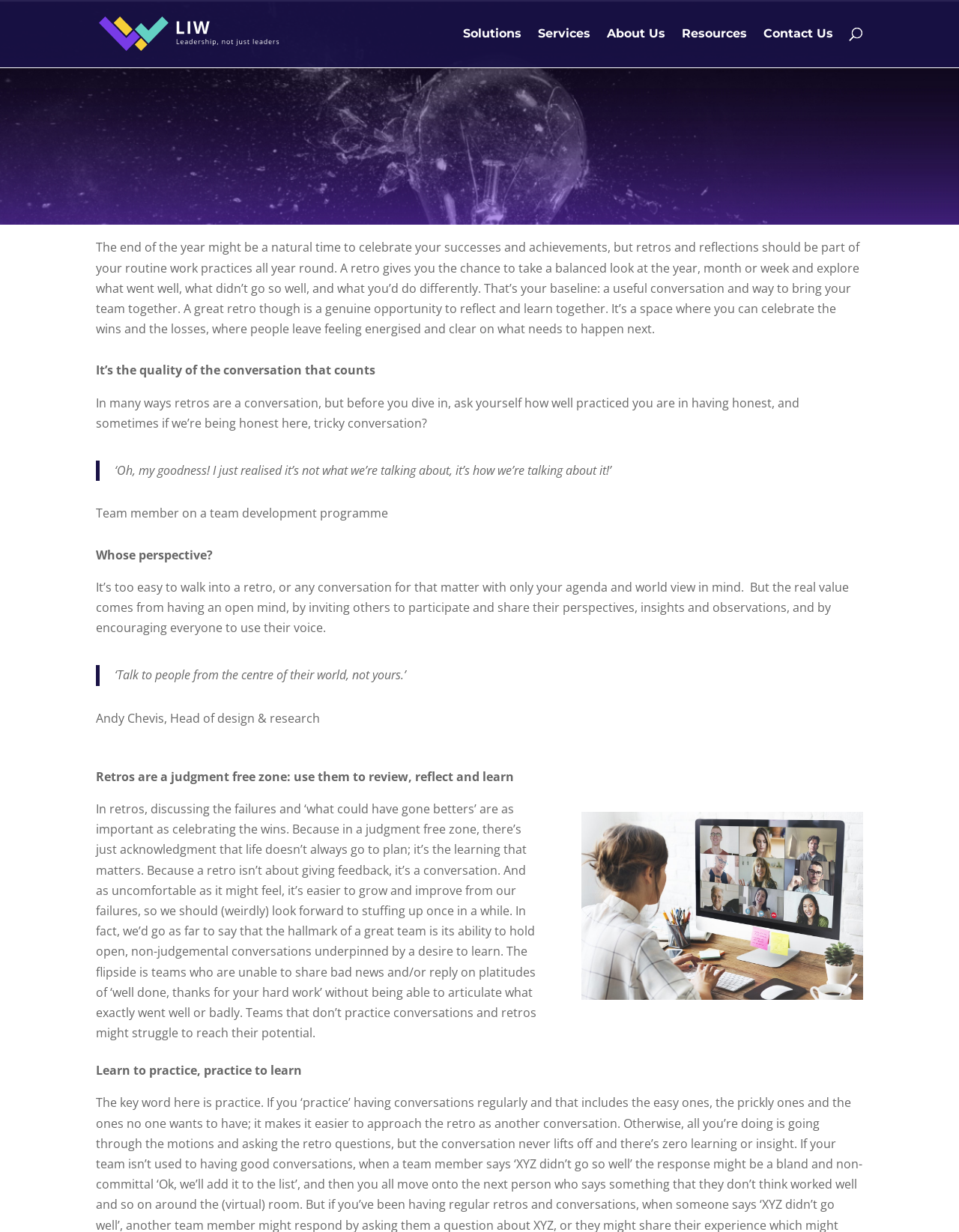How many blockquotes are on the webpage?
From the image, provide a succinct answer in one word or a short phrase.

2